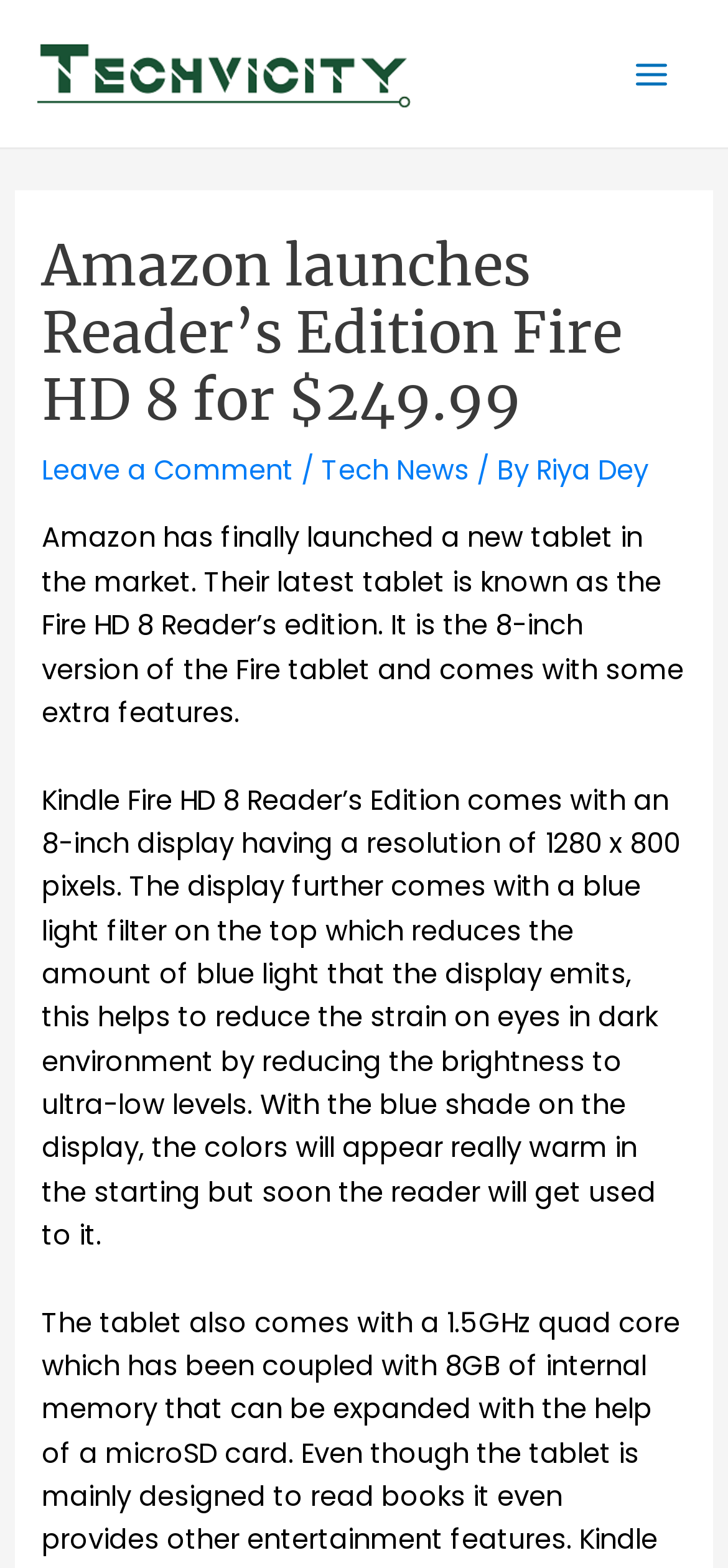Given the description: "Leave a Comment", determine the bounding box coordinates of the UI element. The coordinates should be formatted as four float numbers between 0 and 1, [left, top, right, bottom].

[0.058, 0.288, 0.404, 0.311]